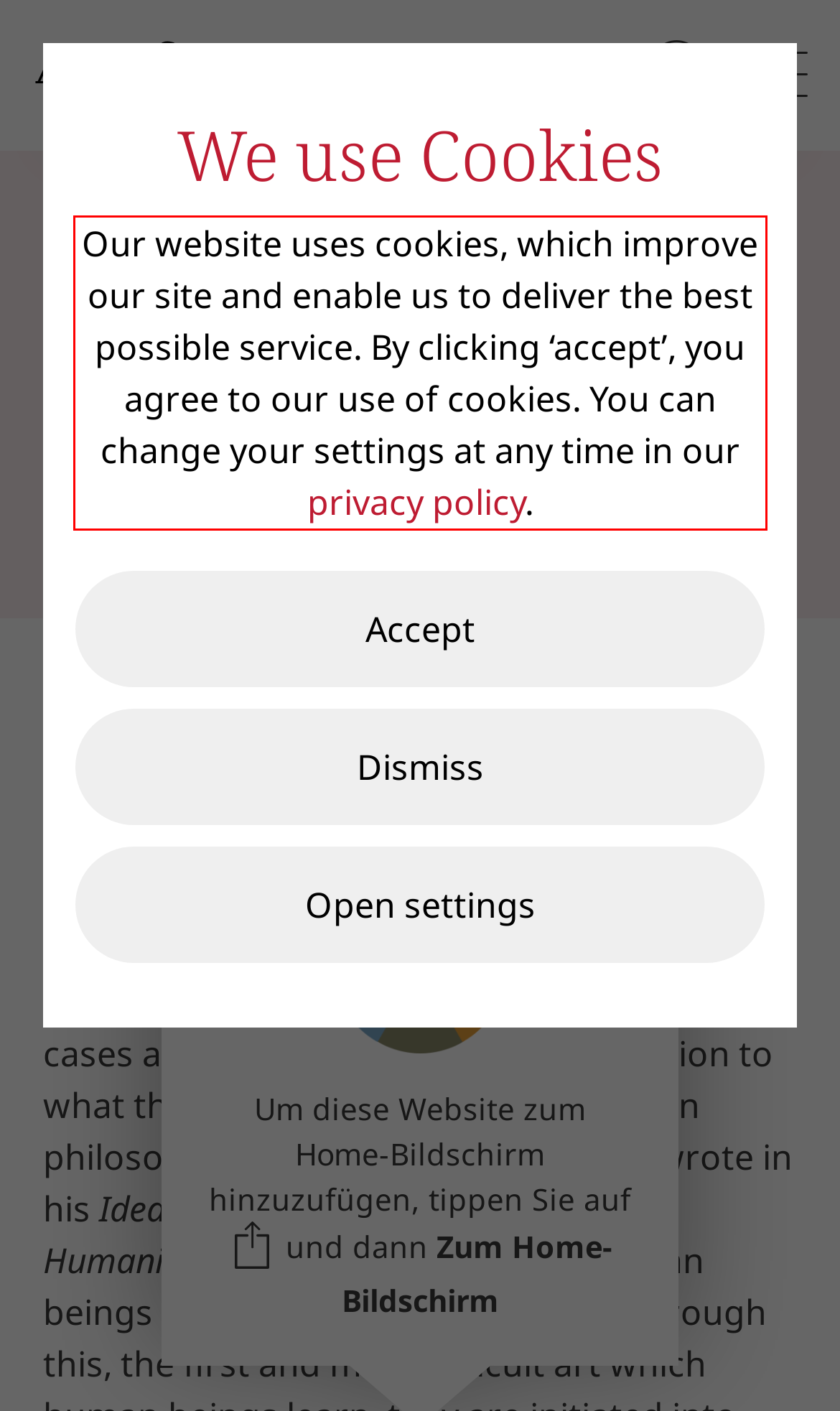Given a screenshot of a webpage containing a red bounding box, perform OCR on the text within this red bounding box and provide the text content.

Our website uses cookies, which improve our site and enable us to deliver the best possible service. By clicking ‘accept’, you agree to our use of cookies. You can change your settings at any time in our privacy policy.